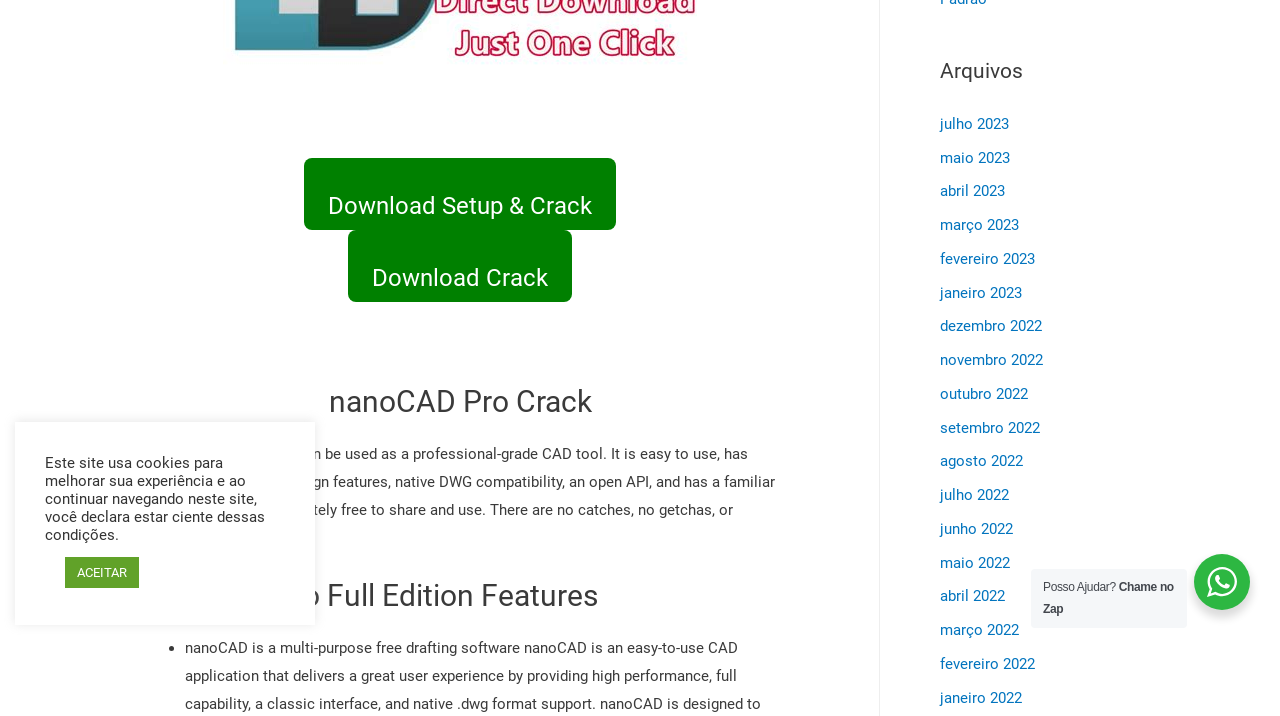Find and provide the bounding box coordinates for the UI element described with: "Download Setup & Crack".

[0.238, 0.221, 0.481, 0.322]